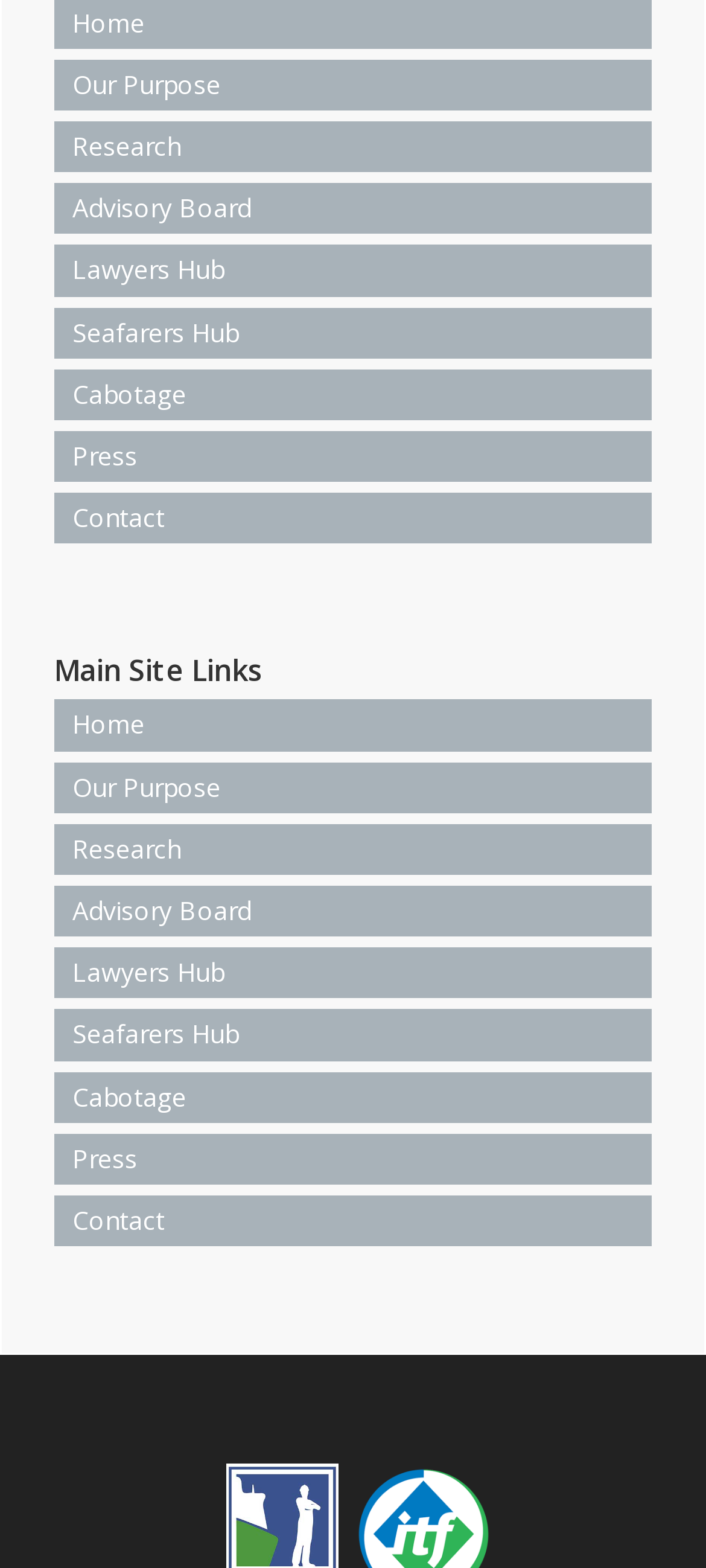What is the last link on the webpage?
Please use the image to provide a one-word or short phrase answer.

Contact